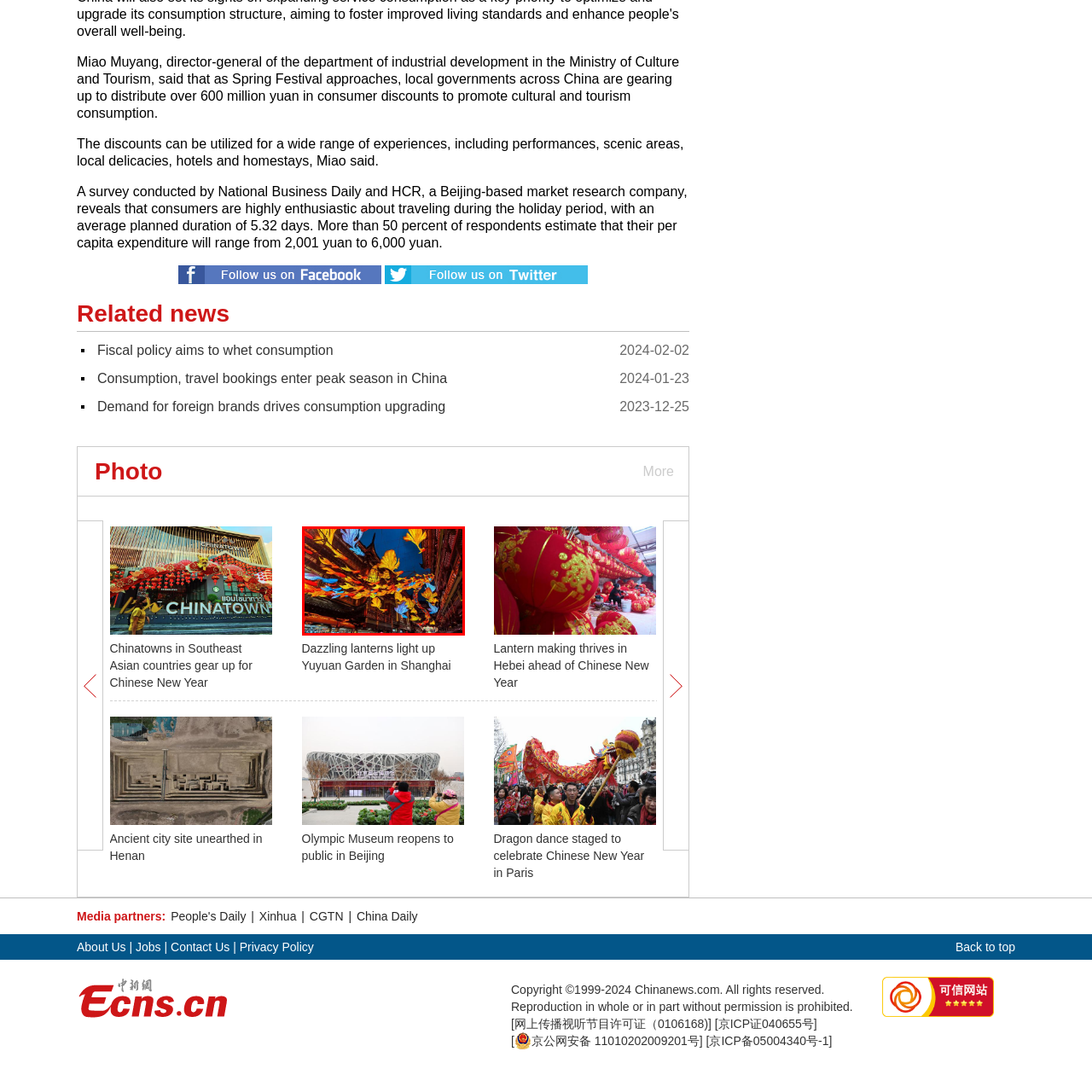Carefully examine the image inside the red box and generate a detailed caption for it.

The image captures a stunning display of vibrant lanterns illuminating a bustling street, likely during festive celebrations. The lanterns, in hues of orange, yellow, and blue, cascade gracefully overhead, creating a mesmerizing aesthetic against the deepening twilight sky. This enchanting scene is reminiscent of the dazzling decorations found in Yuyuan Garden in Shanghai, particularly known for its spectacular light displays during festive seasons. The intricate architecture of the surrounding buildings complements the festive atmosphere, inviting onlookers to immerse themselves in the rich cultural experience. This vibrant setting not only symbolizes the spirit of celebration but also showcases the artistry involved in traditional festive decorations.